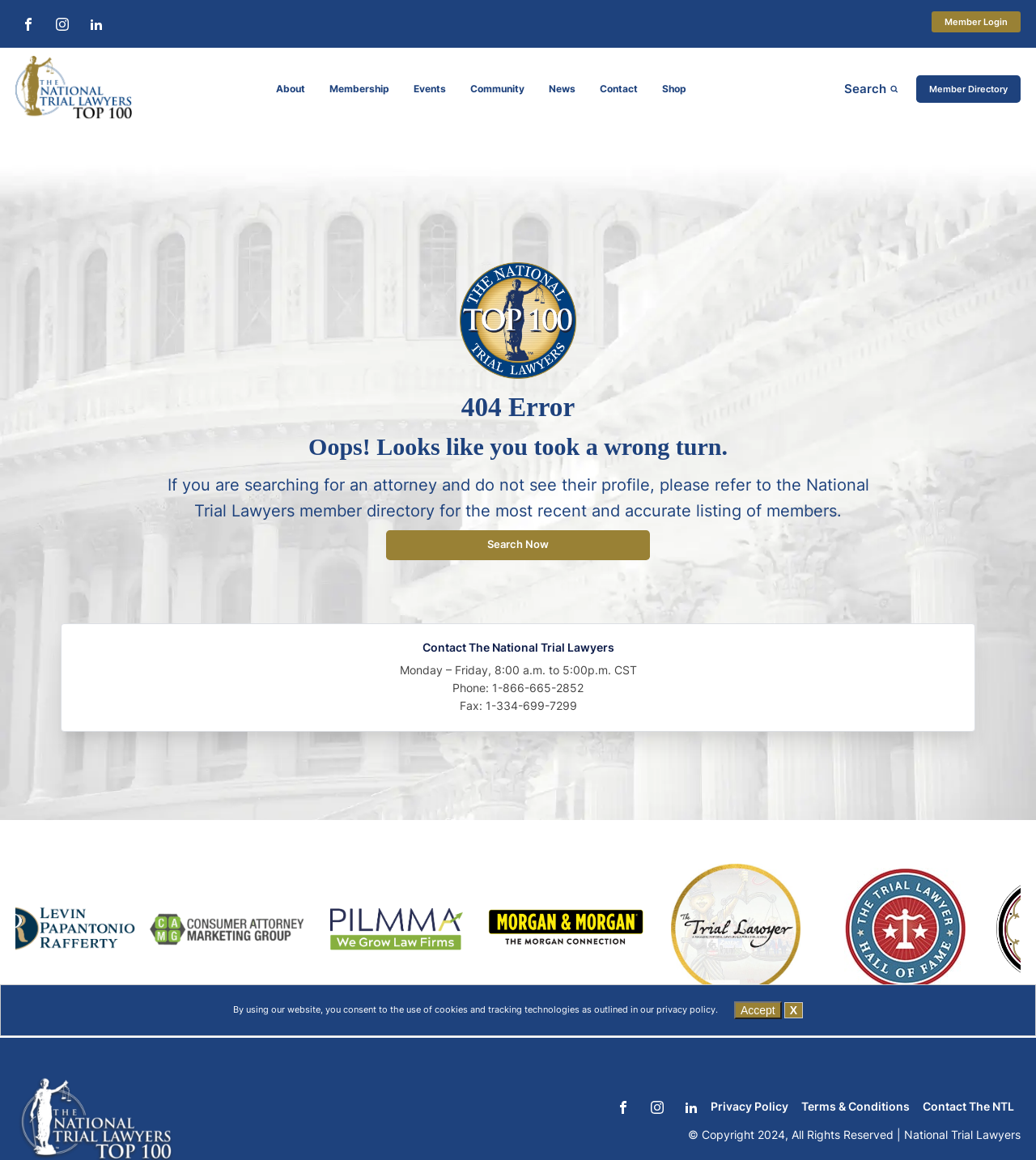Construct a thorough caption encompassing all aspects of the webpage.

This webpage displays a 404 error message, indicating that the requested page was not found. At the top of the page, there is a notification bar with a message about cookies and tracking technologies, accompanied by "Accept" and "X" buttons. Below this, there are social media links to Facebook, Instagram, and LinkedIn, as well as a "Member Login" link.

The main content area of the page features a large heading "404 Error" and a subheading "Oops! Looks like you took a wrong turn." Below this, there is a paragraph of text explaining that if you are searching for an attorney and do not see their profile, you can refer to the National Trial Lawyers member directory for the most recent and accurate listing of members.

There are two prominent calls-to-action on the page: a "Search Now" button and a link to "Contact The National Trial Lawyers" with phone and fax numbers. The page also features a navigation menu with links to "About", "Membership", "Events", "Community", "News", "Contact", and "Shop".

In the bottom left corner of the page, there are three images: a logo for the Trial Lawyers Summit, a badge for the Hall of Fame, and an image with the ID "6c4377eb-a009-43e3-b07a-7a2b5595a9c4_medium". There are also several links to various pages, including "Top 100 President's Message", "Executive Members", and "Nominate".

At the very bottom of the page, there are additional social media links and a "Privacy Policy" and "Terms & Conditions" link.